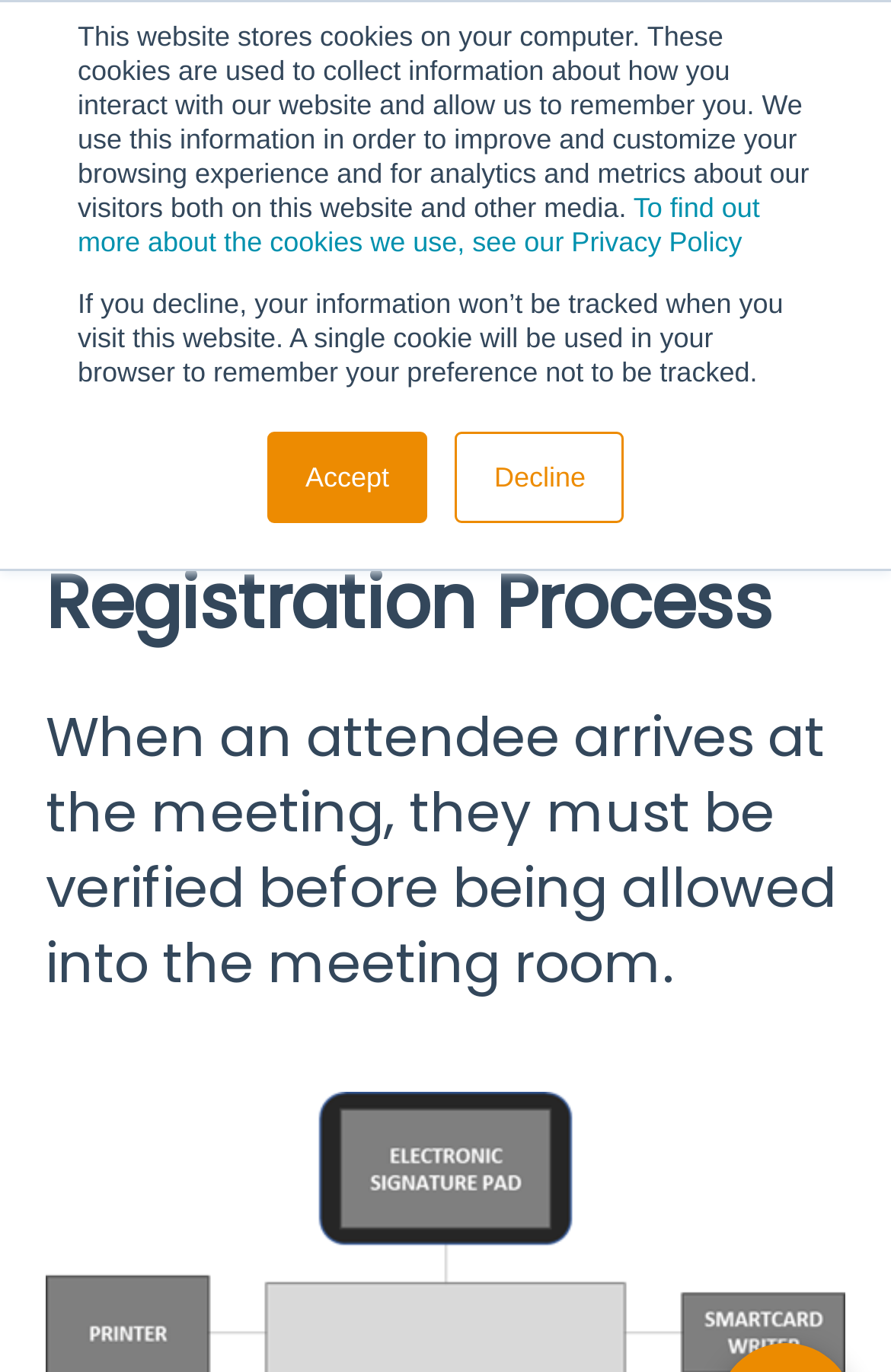Please give a succinct answer using a single word or phrase:
What is the purpose of the 'Kiosk' link?

Meeting check-in